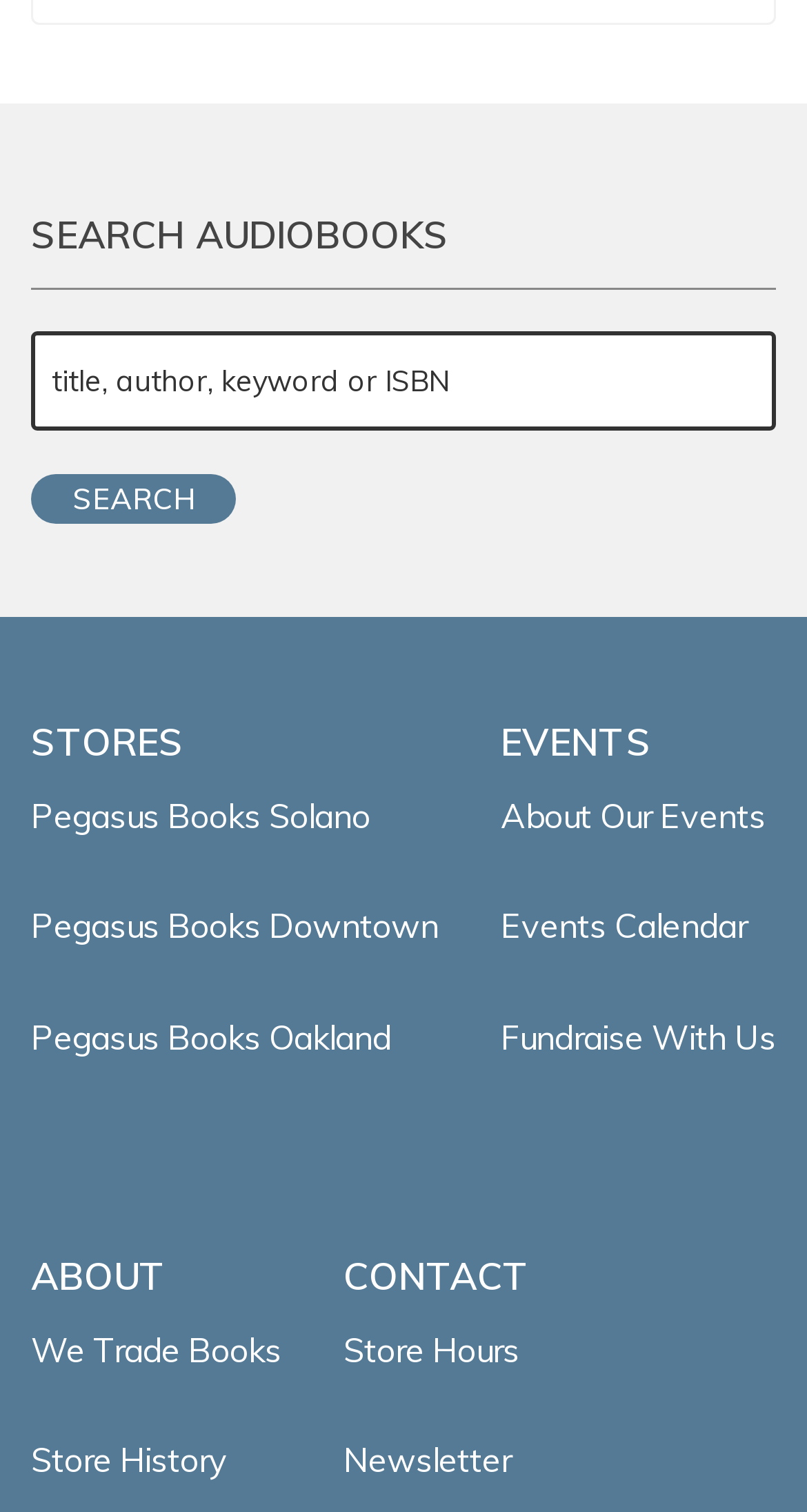Provide the bounding box coordinates of the HTML element described by the text: "Pegasus Books Downtown".

[0.038, 0.599, 0.544, 0.626]